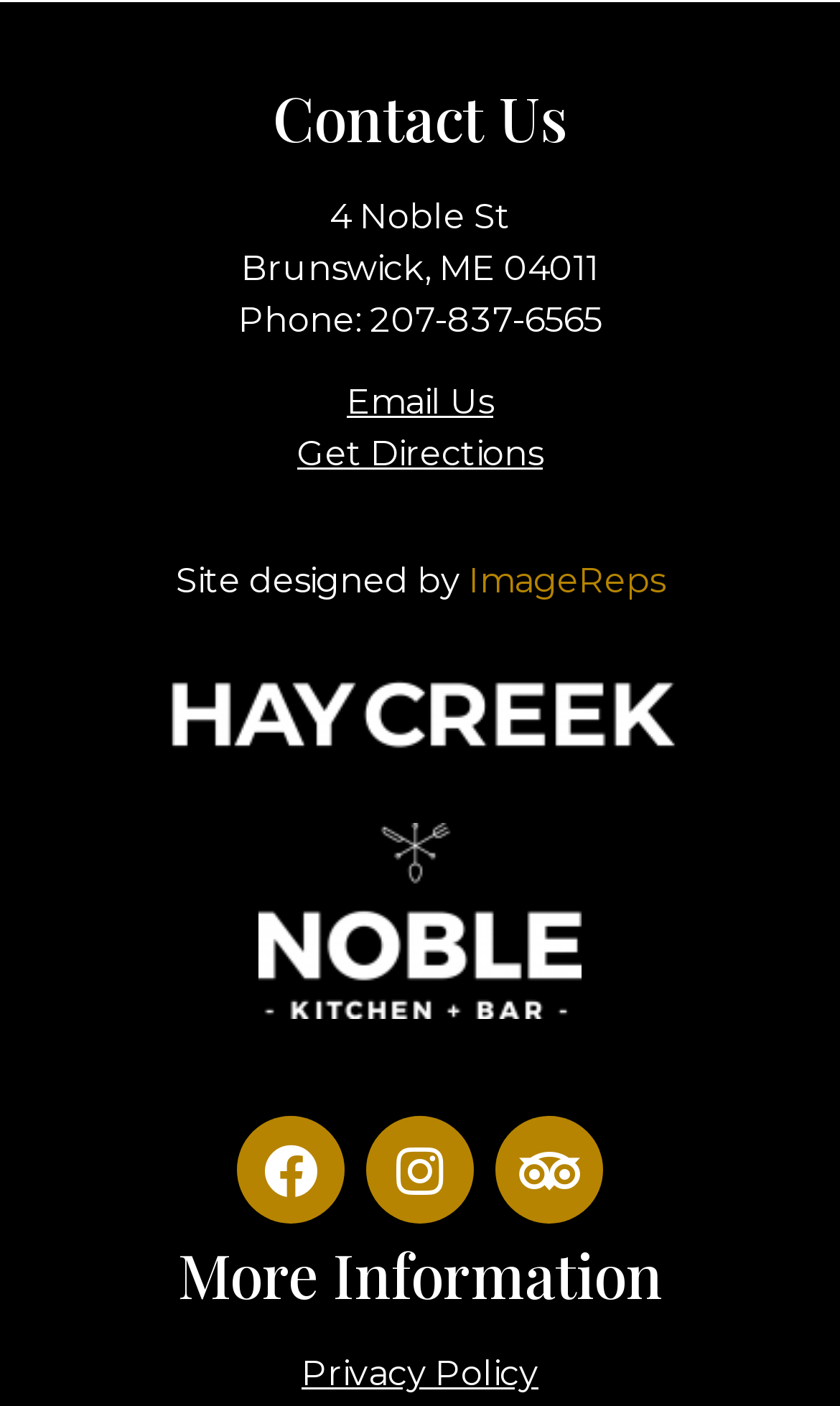Please specify the coordinates of the bounding box for the element that should be clicked to carry out this instruction: "Click on Privacy Policy". The coordinates must be four float numbers between 0 and 1, formatted as [left, top, right, bottom].

None